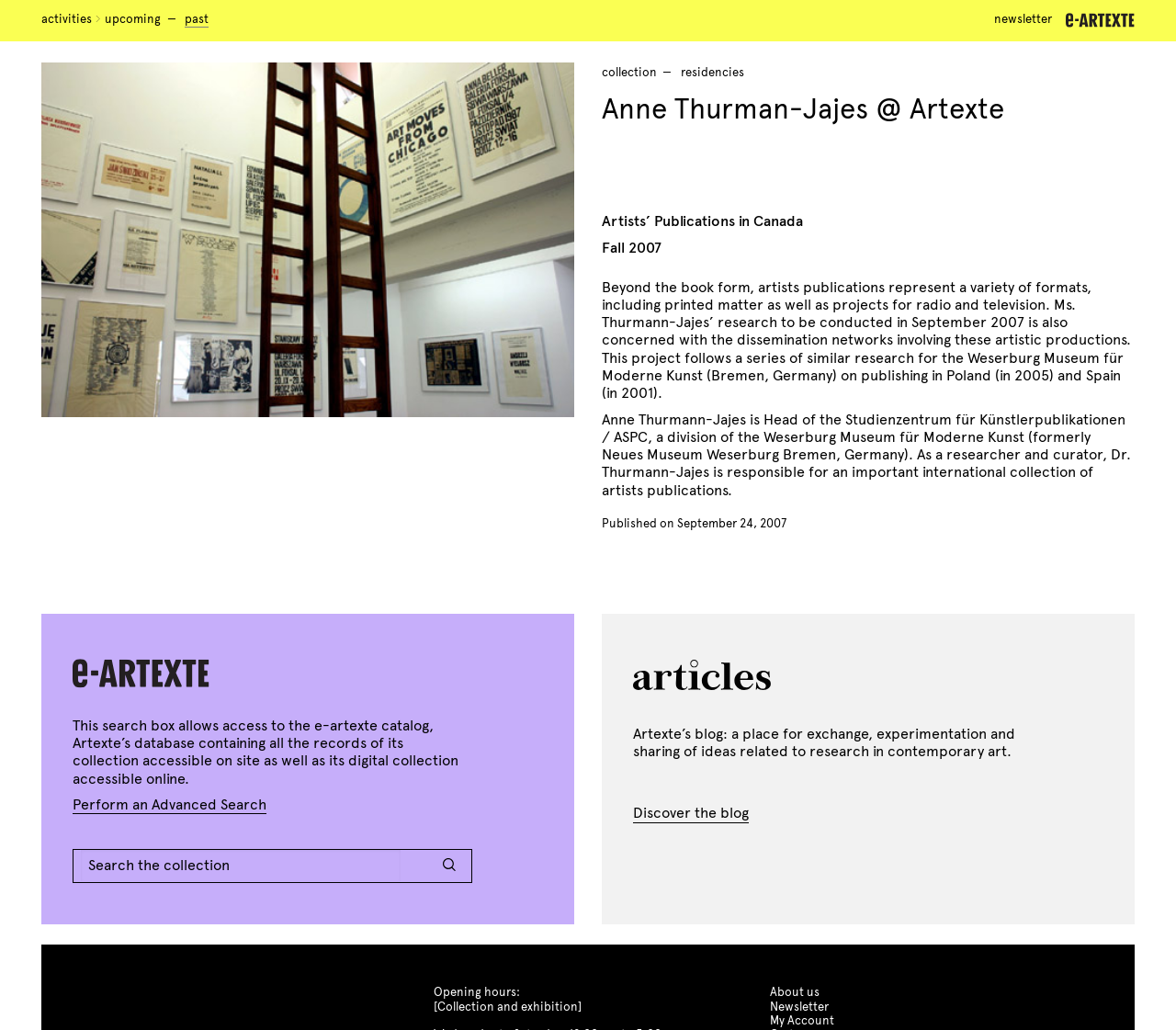Identify the bounding box coordinates of the element to click to follow this instruction: 'Discover the blog'. Ensure the coordinates are four float values between 0 and 1, provided as [left, top, right, bottom].

[0.538, 0.781, 0.637, 0.799]